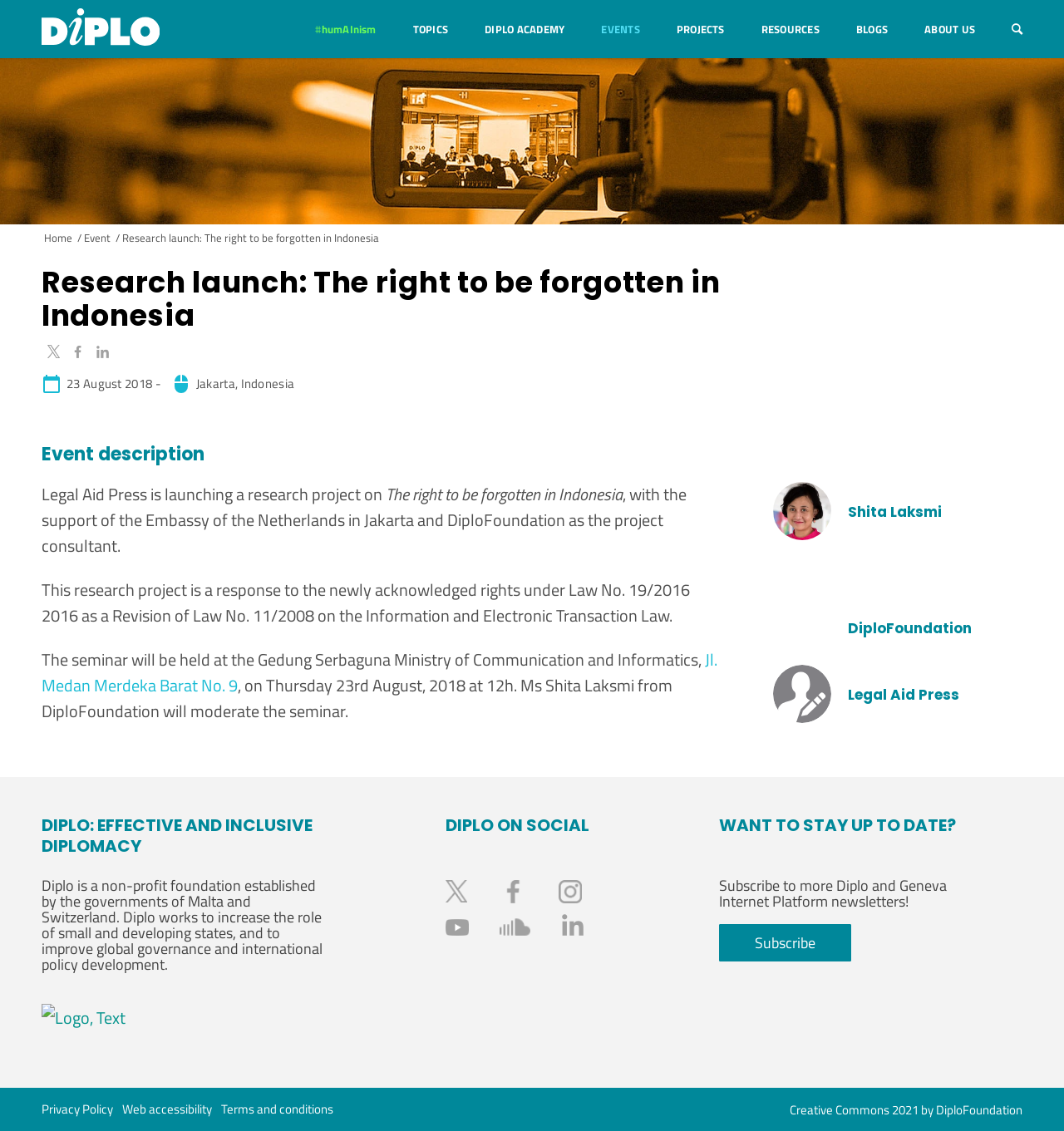Please specify the bounding box coordinates of the region to click in order to perform the following instruction: "Subscribe to Diplo newsletters".

[0.675, 0.817, 0.8, 0.85]